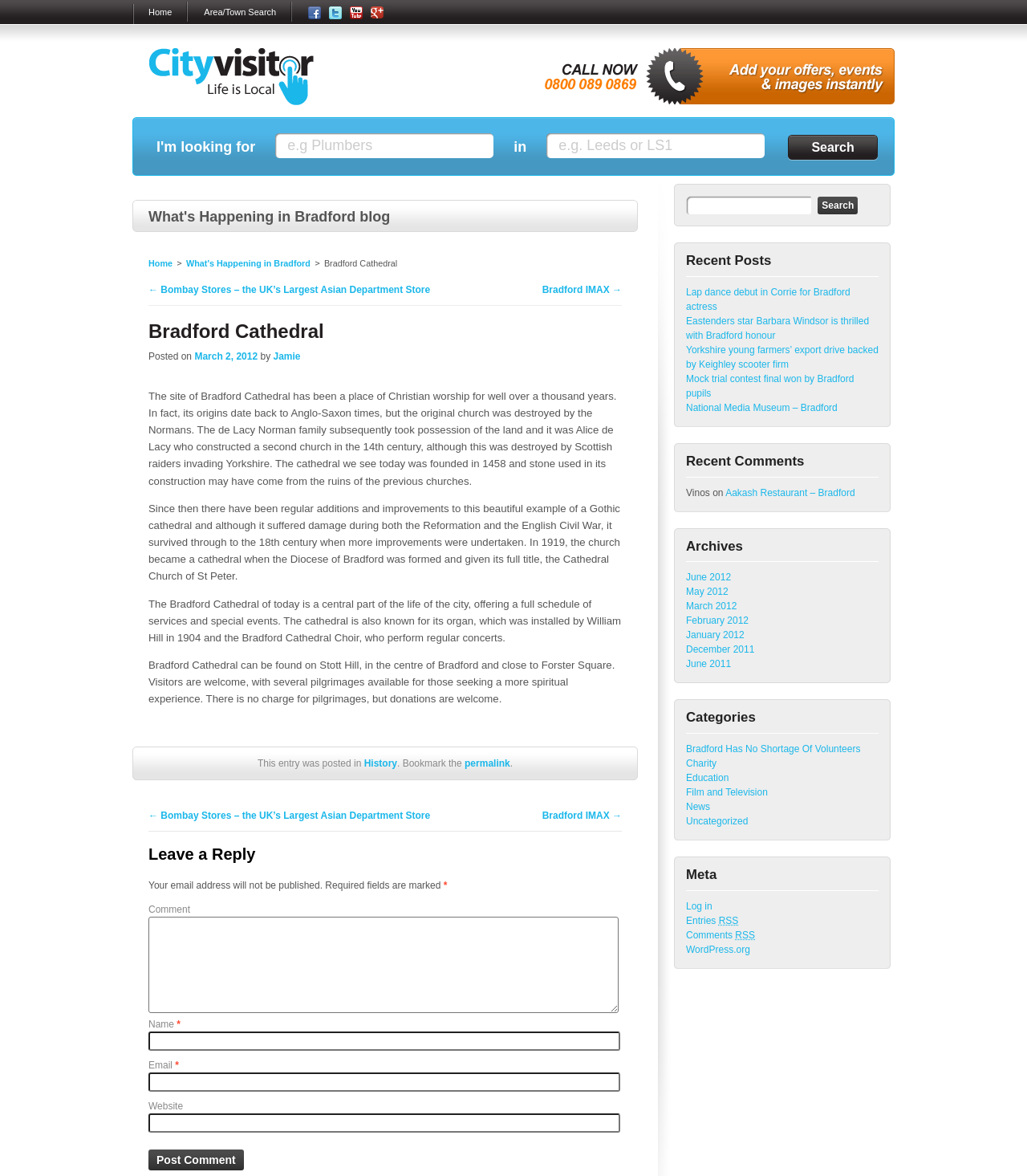What is the purpose of the search box?
Using the details from the image, give an elaborate explanation to answer the question.

I inferred the purpose of the search box by looking at its location and design, which is similar to other search boxes I've seen on websites. The search box is also accompanied by a 'Search' button, which further suggests its purpose.